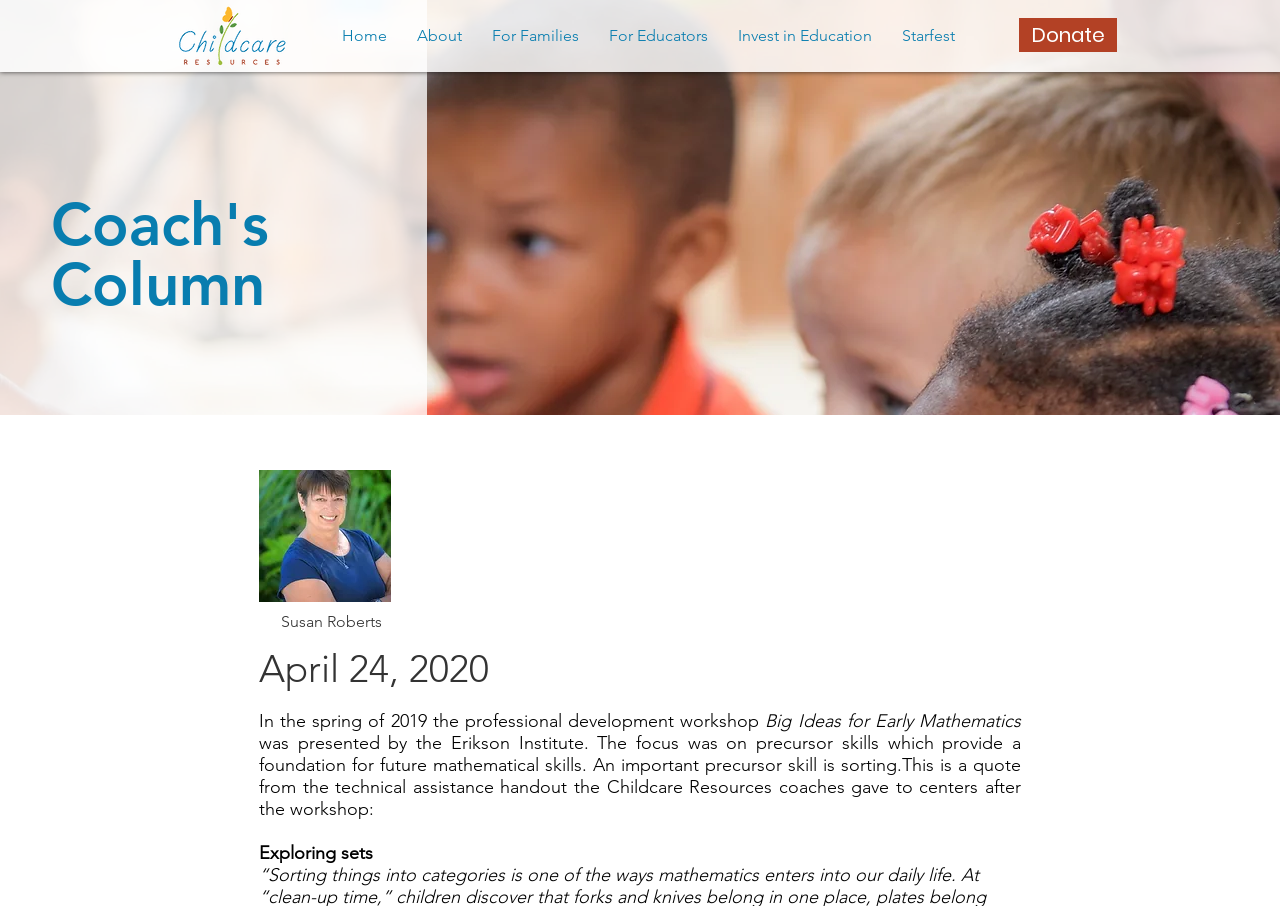Please provide a one-word or phrase answer to the question: 
What is the topic of the Coach's Column?

Big Ideas for Early Mathematics